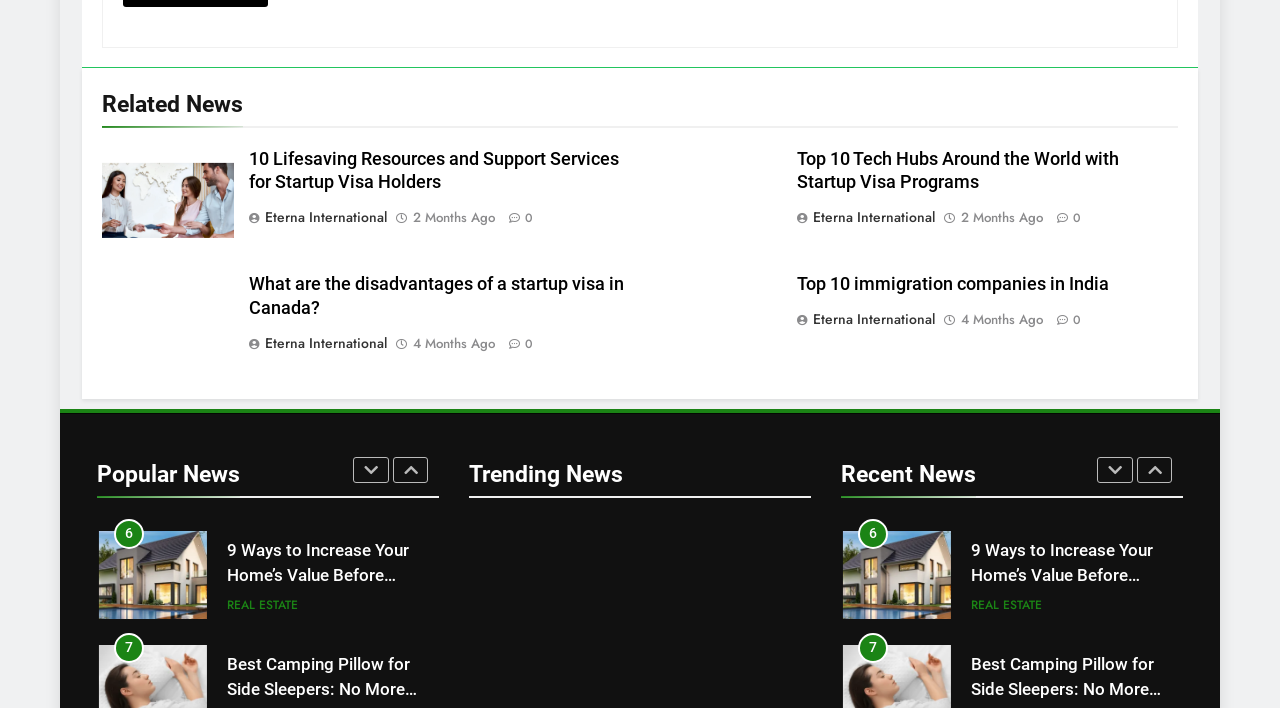Identify the coordinates of the bounding box for the element that must be clicked to accomplish the instruction: "Click the 'Popular News' button".

[0.276, 0.645, 0.304, 0.682]